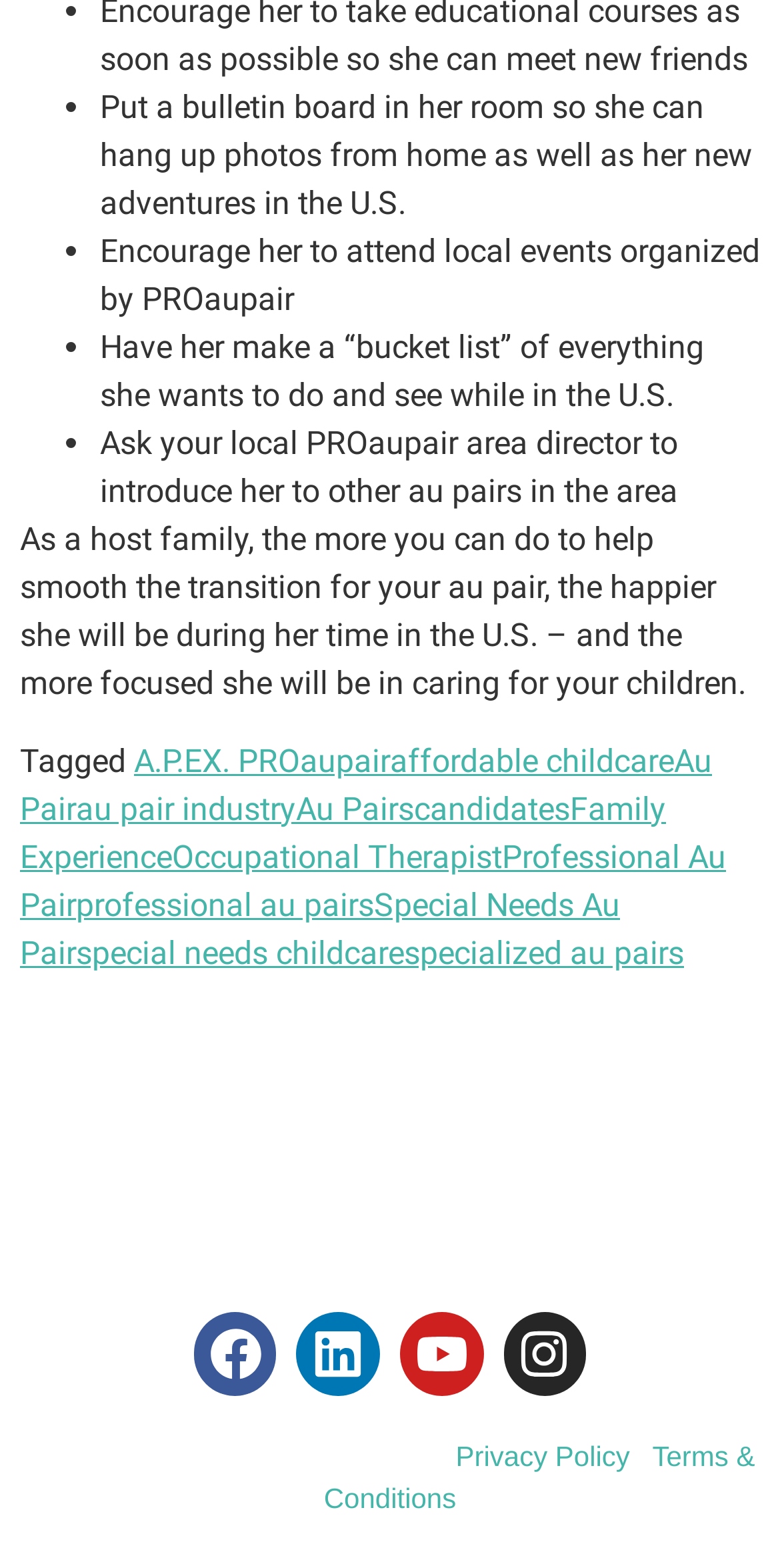Locate the bounding box coordinates of the element that needs to be clicked to carry out the instruction: "Click on the link to learn more about A.P.EX. PROaupair". The coordinates should be given as four float numbers ranging from 0 to 1, i.e., [left, top, right, bottom].

[0.172, 0.473, 0.5, 0.497]